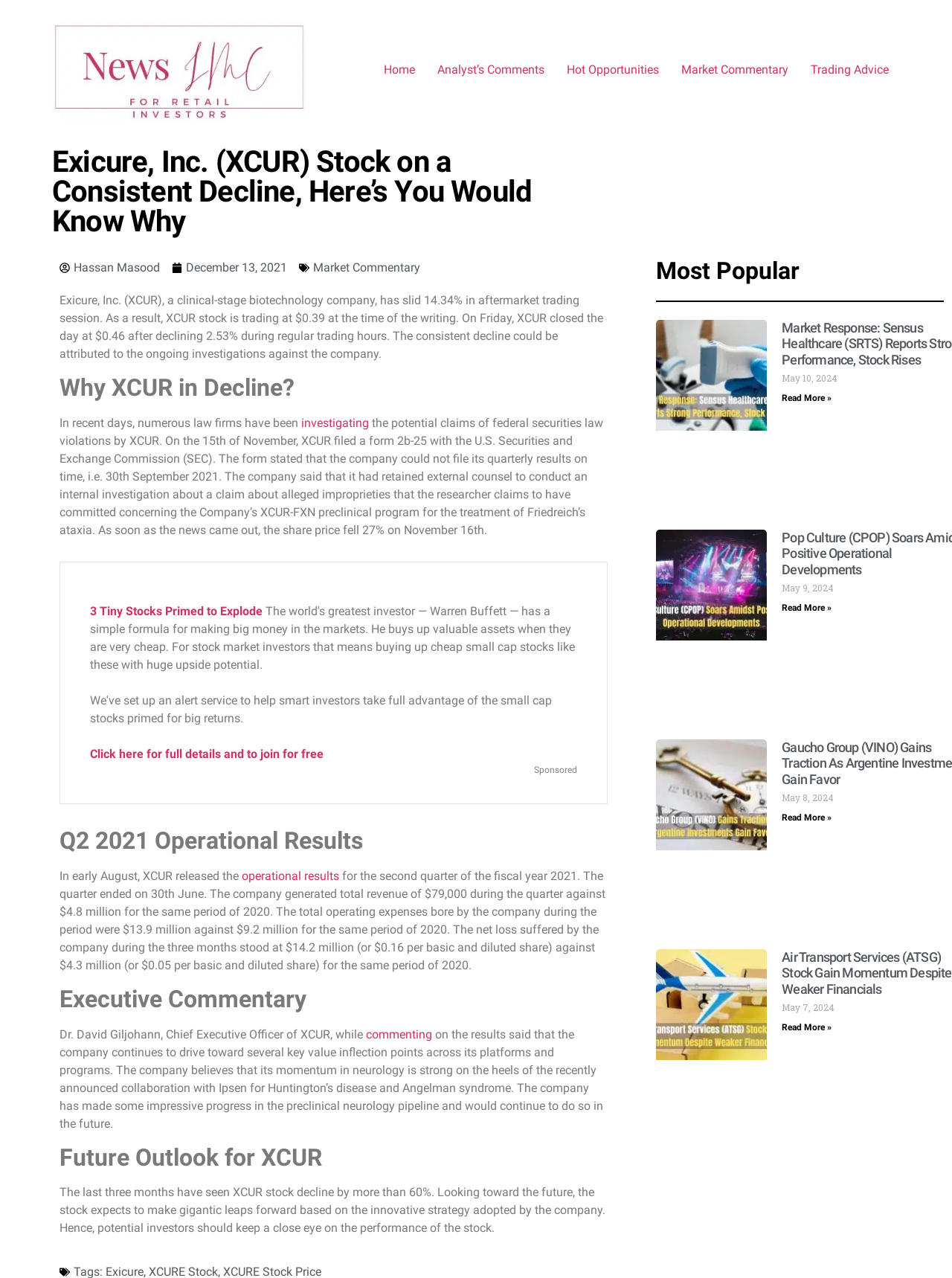Generate a comprehensive description of the contents of the webpage.

The webpage is about Exicure, Inc. (XCUR) stock's consistent decline and the reasons behind it. At the top, there is a logo and a navigation menu with links to "Home", "Analyst's Comments", "Hot Opportunities", "Market Commentary", and "Trading Advice". Below the navigation menu, there is a heading that repeats the title of the webpage.

The main content of the webpage is divided into sections. The first section discusses the decline of XCUR stock, stating that it has slid 14.34% in aftermarket trading session and is currently trading at $0.39. The section also mentions that the consistent decline could be attributed to the ongoing investigations against the company.

The next section, "Why XCUR in Decline?", explains that numerous law firms have been investigating the potential claims of federal securities law violations by XCUR. It also mentions that the company filed a form 2b-25 with the U.S. Securities and Exchange Commission (SEC) and retained external counsel to conduct an internal investigation about a claim about alleged improprieties concerning the Company’s XCUR-FXN preclinical program.

The webpage then presents the "Q2 2021 Operational Results" section, which discusses the company's revenue and operating expenses during the quarter. The "Executive Commentary" section features a quote from Dr. David Giljohann, Chief Executive Officer of XCUR, commenting on the company's results and future prospects.

The "Future Outlook for XCUR" section discusses the company's potential for growth and the expectation that the stock will make significant progress in the future. Below this section, there are several links to other news articles, including "3 Tiny Stocks Primed to Explode" and "Read more about Market Response: Sensus Healthcare (SRTS) Reports Strong Performance, Stock Rises". These links are accompanied by dates, such as "May 10, 2024", and "Read More »" buttons.